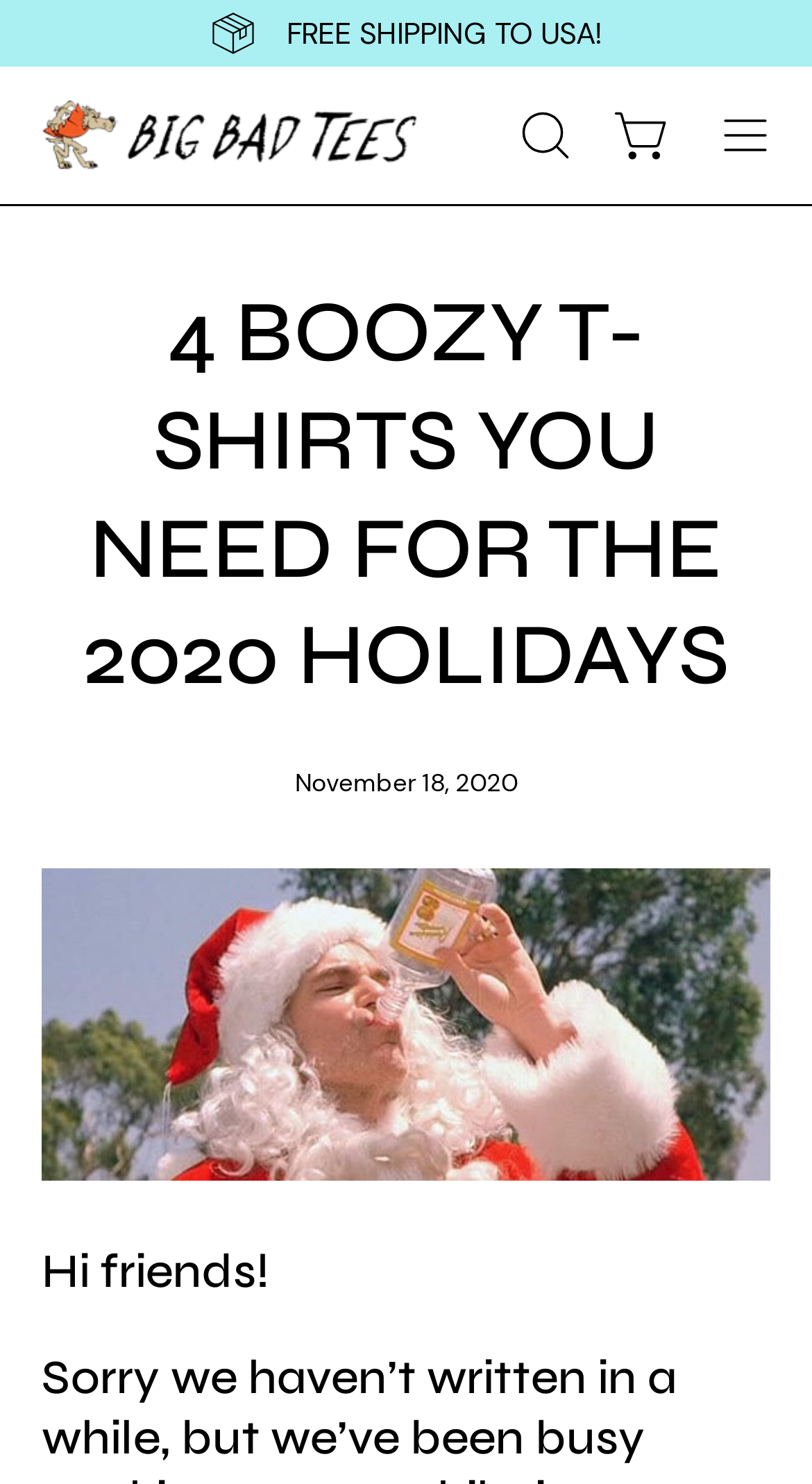What is the benefit of shopping on this website?
Please provide a single word or phrase as your answer based on the image.

Free shipping to USA